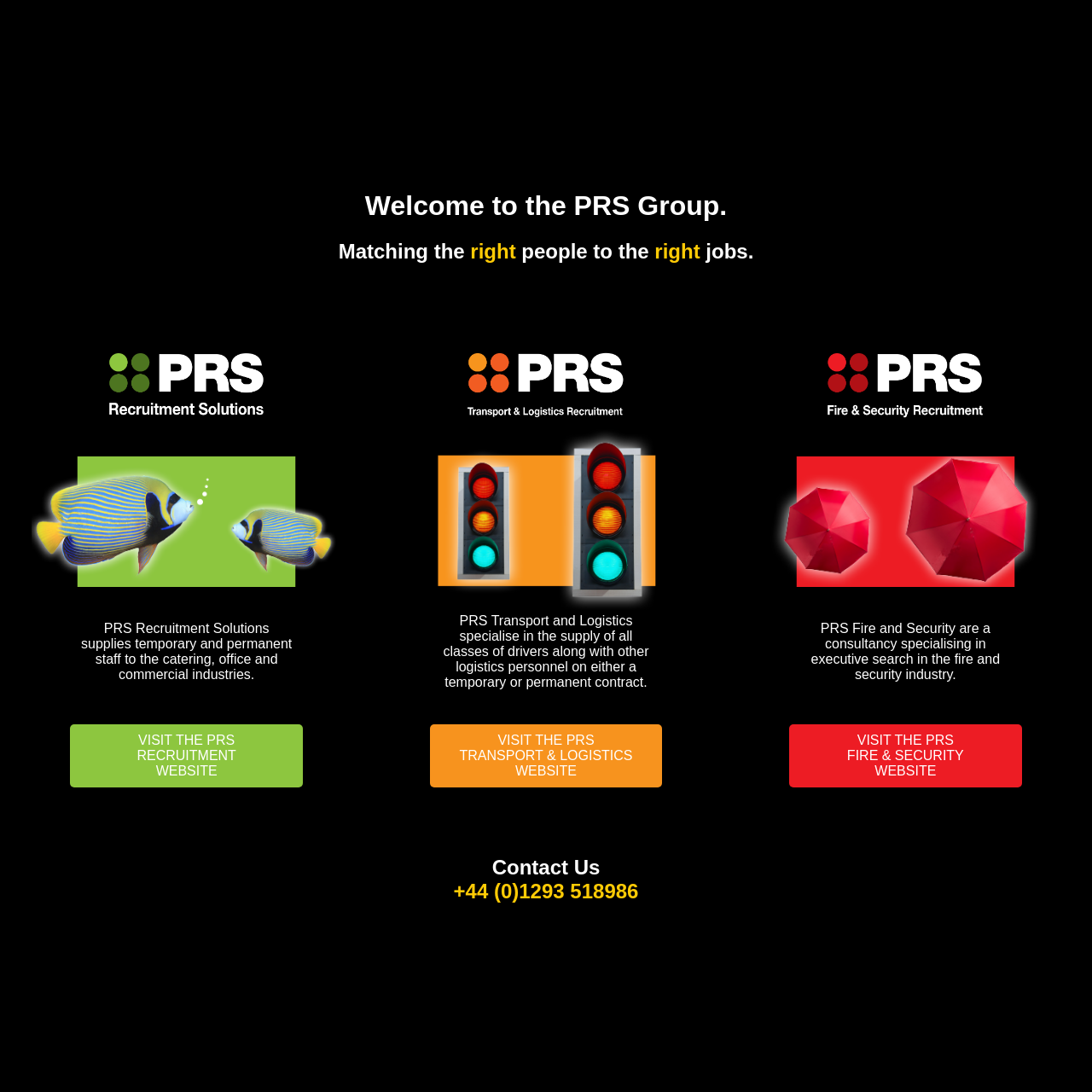Determine the bounding box for the described UI element: "VISIT THE PRSFIRE & SECURITYWEBSITE".

[0.723, 0.663, 0.936, 0.721]